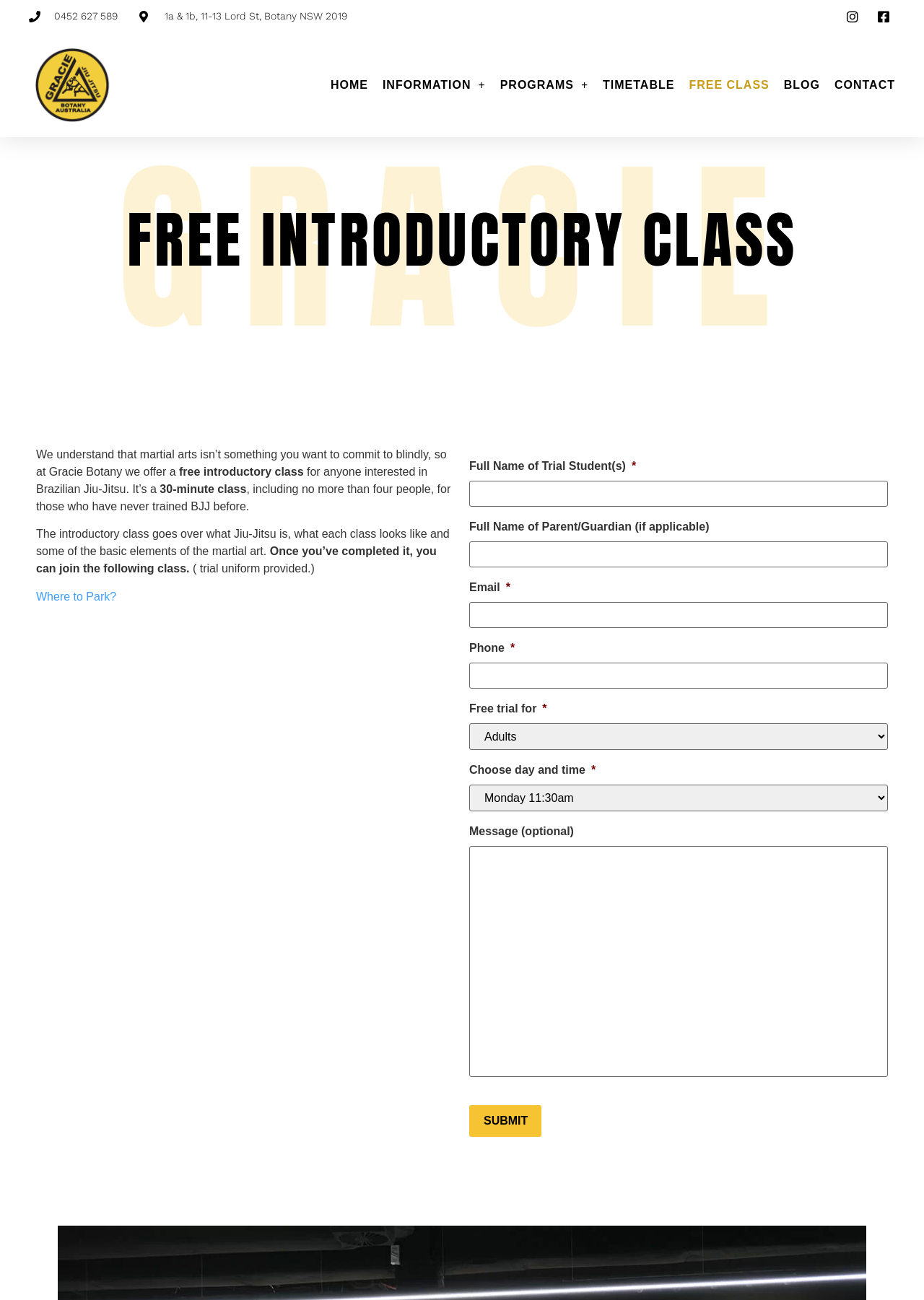Given the webpage screenshot, identify the bounding box of the UI element that matches this description: "Home".

[0.358, 0.052, 0.398, 0.078]